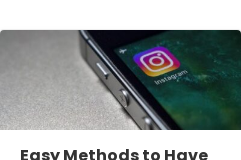Give a meticulous account of what the image depicts.

The image features a close-up view of a smartphone displaying the Instagram app icon, which is prominently located in the top corner of the screen. The background shows a textured surface, hinting at a sleek device design. Below the image, the caption reads “Easy Methods to Have Genuine Organic Instagram Followers for Brand Awareness,” suggesting a focus on strategies for increasing authentic engagement and visibility on the platform. This visual supports the article's theme, likely providing valuable insights into effective social media practices, particularly geared toward users looking to enhance their Instagram presence.